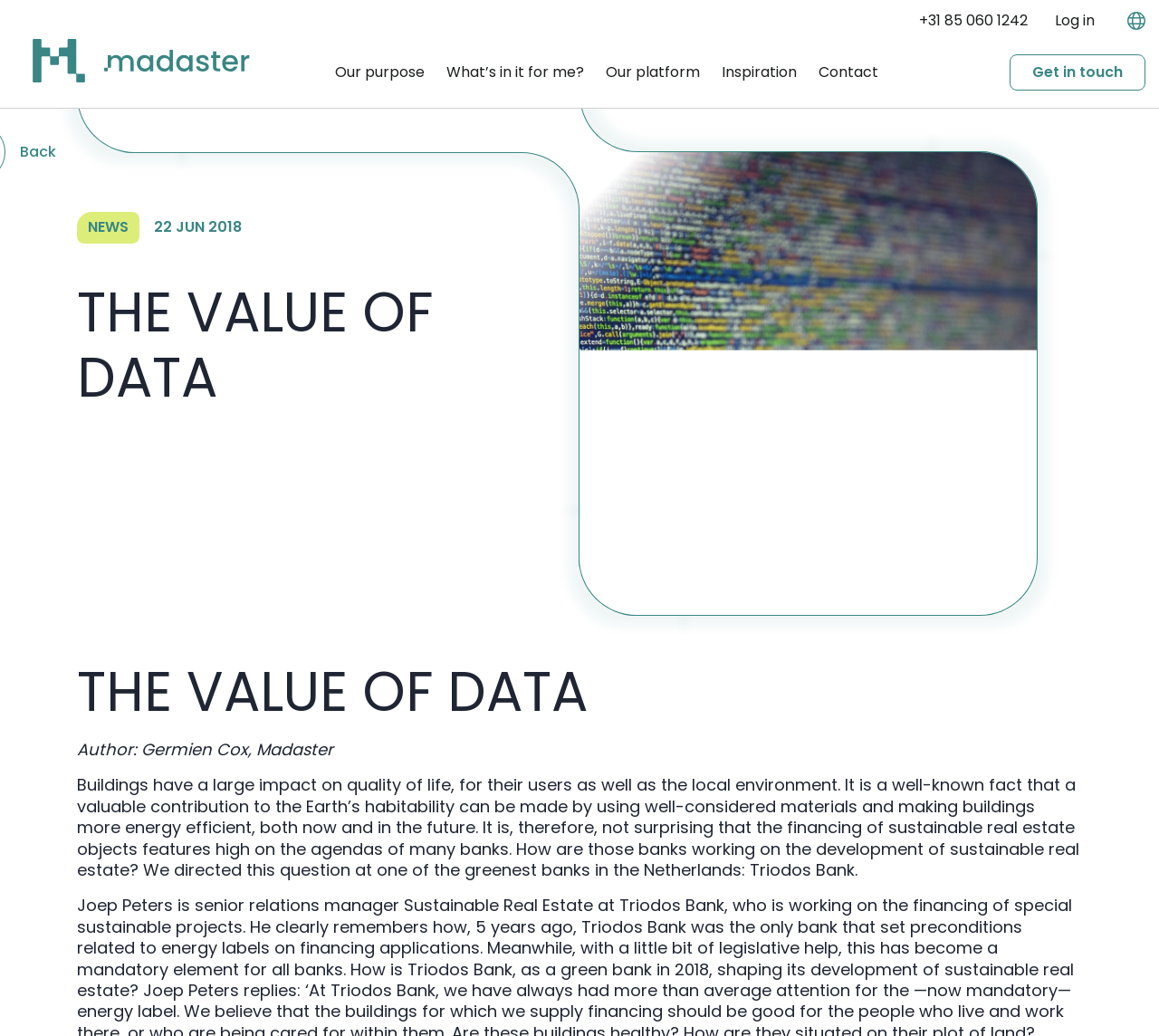Determine the bounding box coordinates of the clickable element to achieve the following action: 'View the 'PROJECT DESCRIPTION''. Provide the coordinates as four float values between 0 and 1, formatted as [left, top, right, bottom].

None